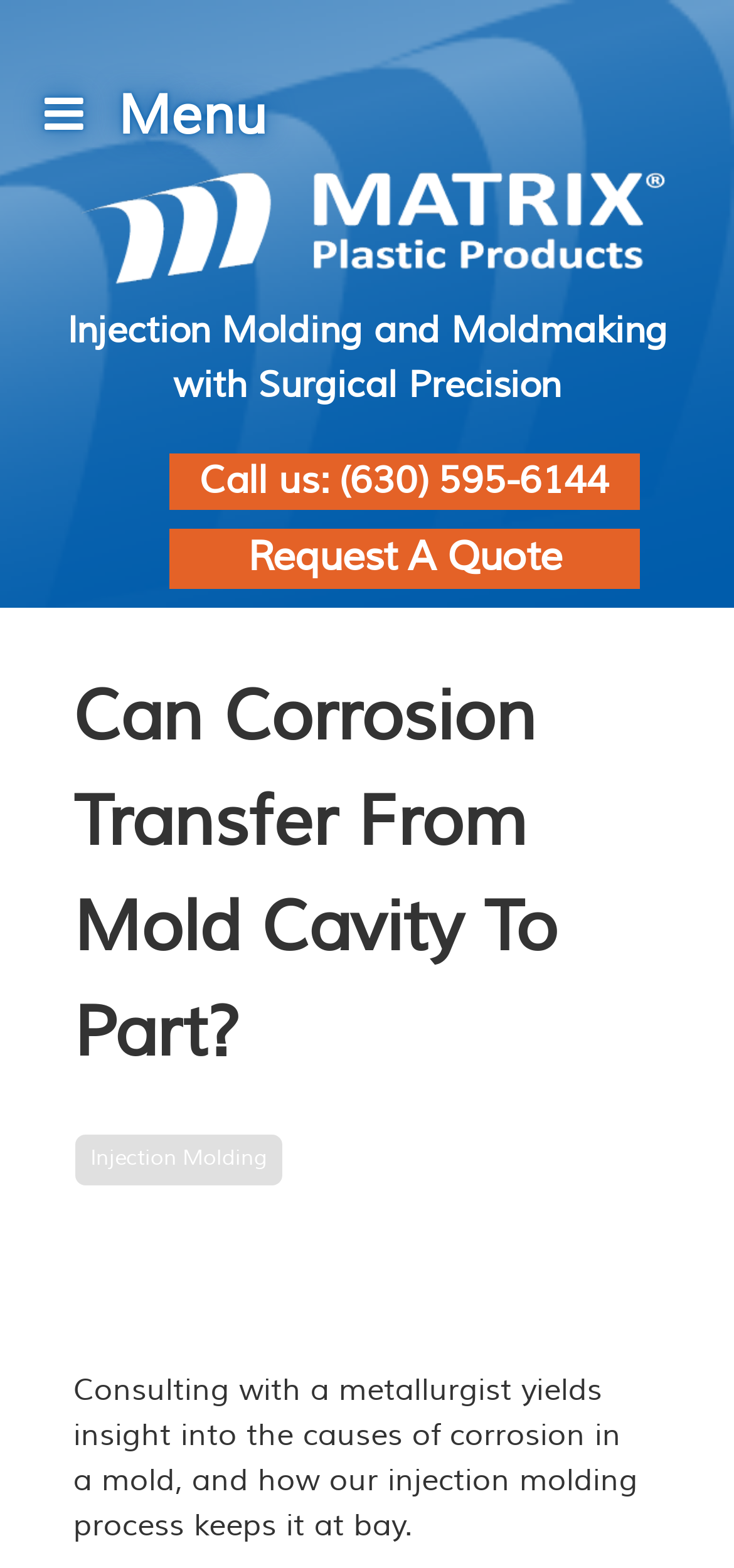Respond concisely with one word or phrase to the following query:
What is the logo of the company?

MatrixLogo horizontal white